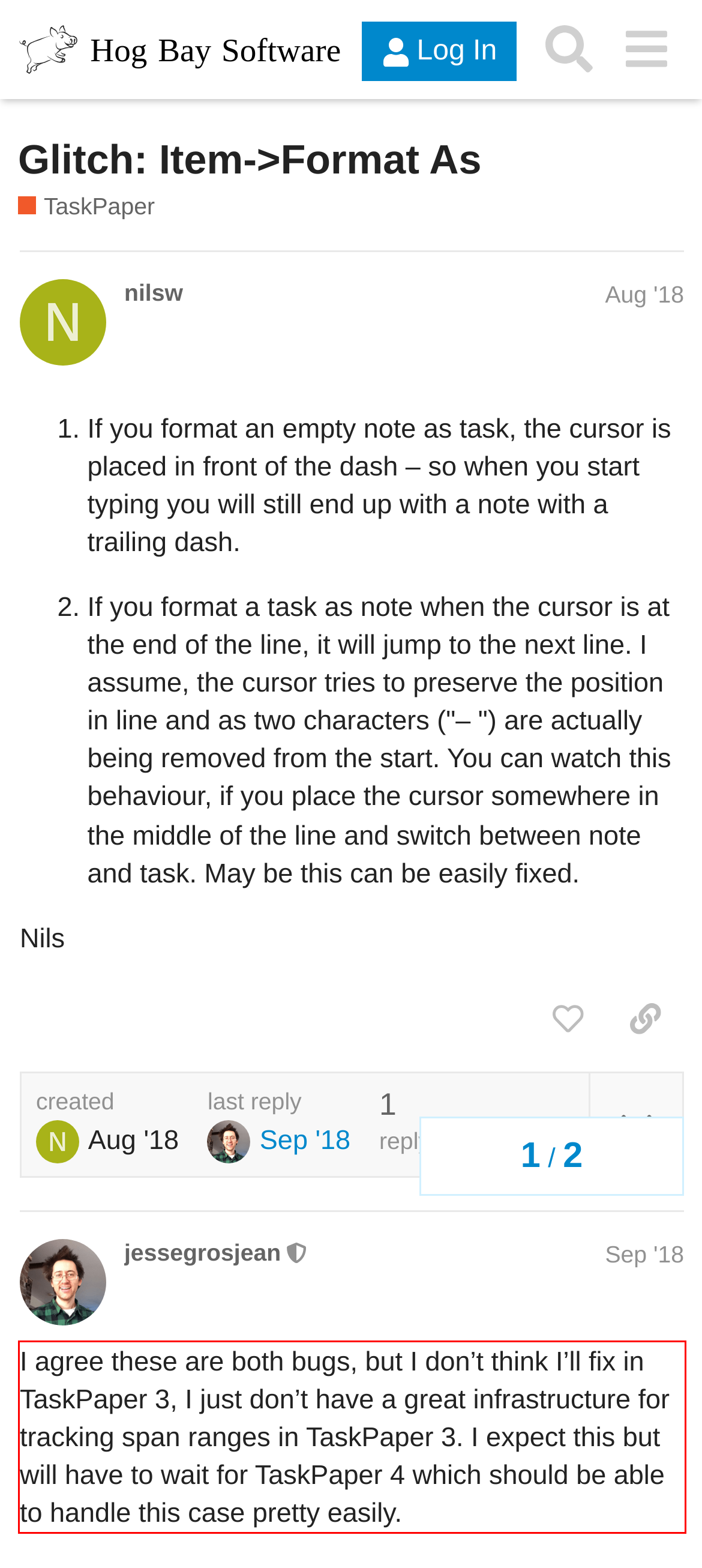Please examine the webpage screenshot and extract the text within the red bounding box using OCR.

I agree these are both bugs, but I don’t think I’ll fix in TaskPaper 3, I just don’t have a great infrastructure for tracking span ranges in TaskPaper 3. I expect this but will have to wait for TaskPaper 4 which should be able to handle this case pretty easily.